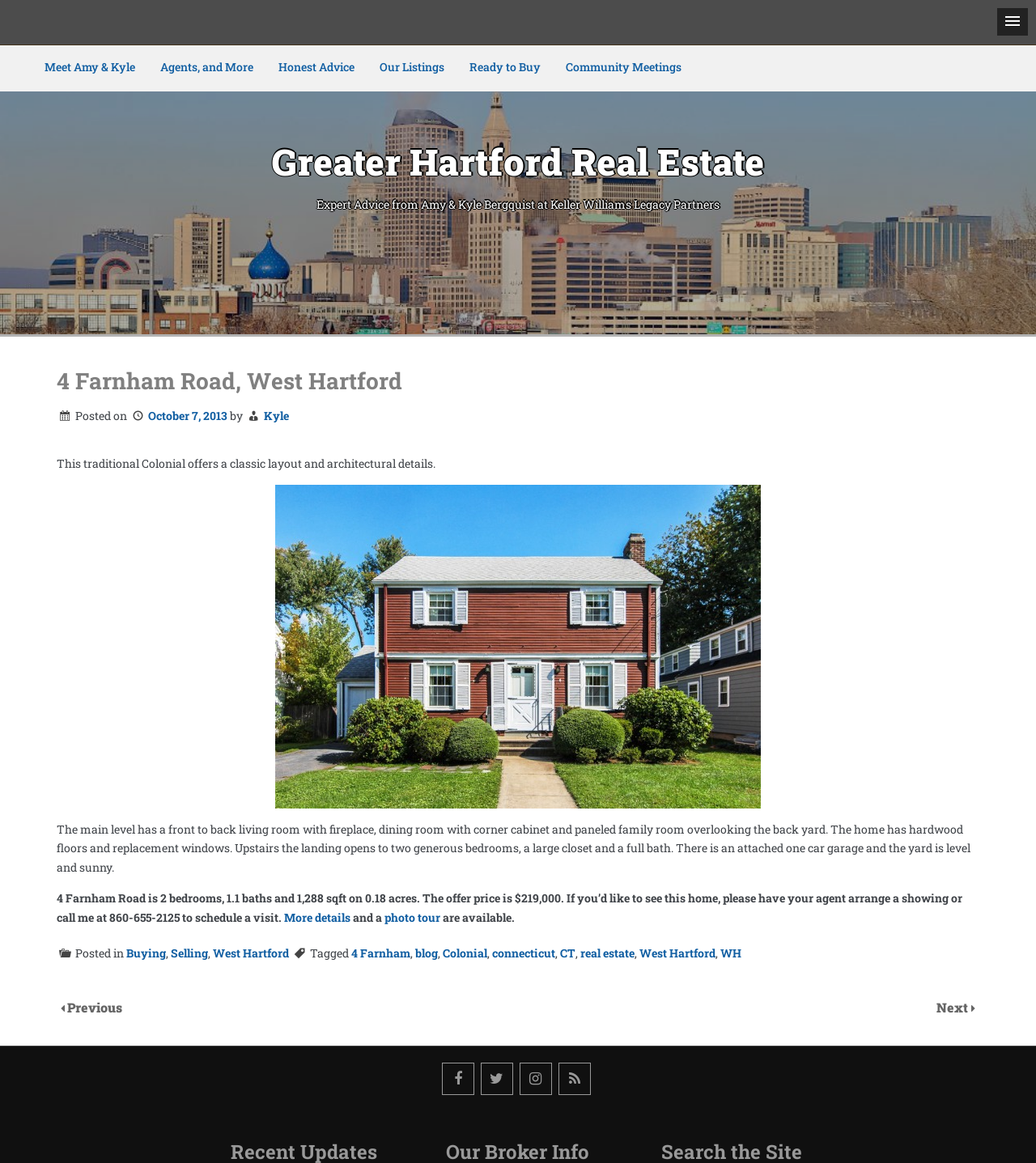Find the bounding box coordinates for the element described here: "Agents, and More".

[0.143, 0.039, 0.257, 0.079]